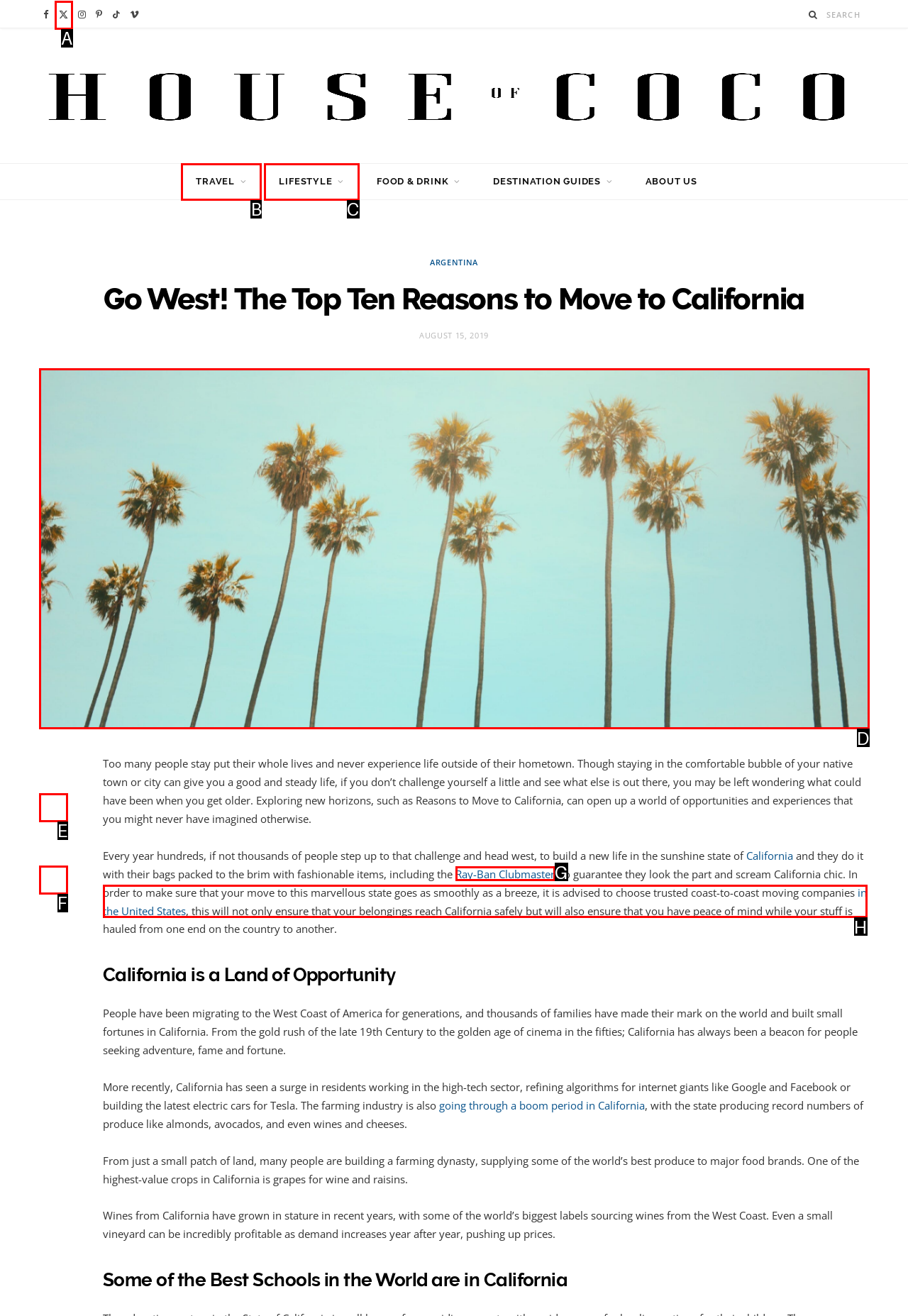Pick the option that best fits the description: in the United States. Reply with the letter of the matching option directly.

H